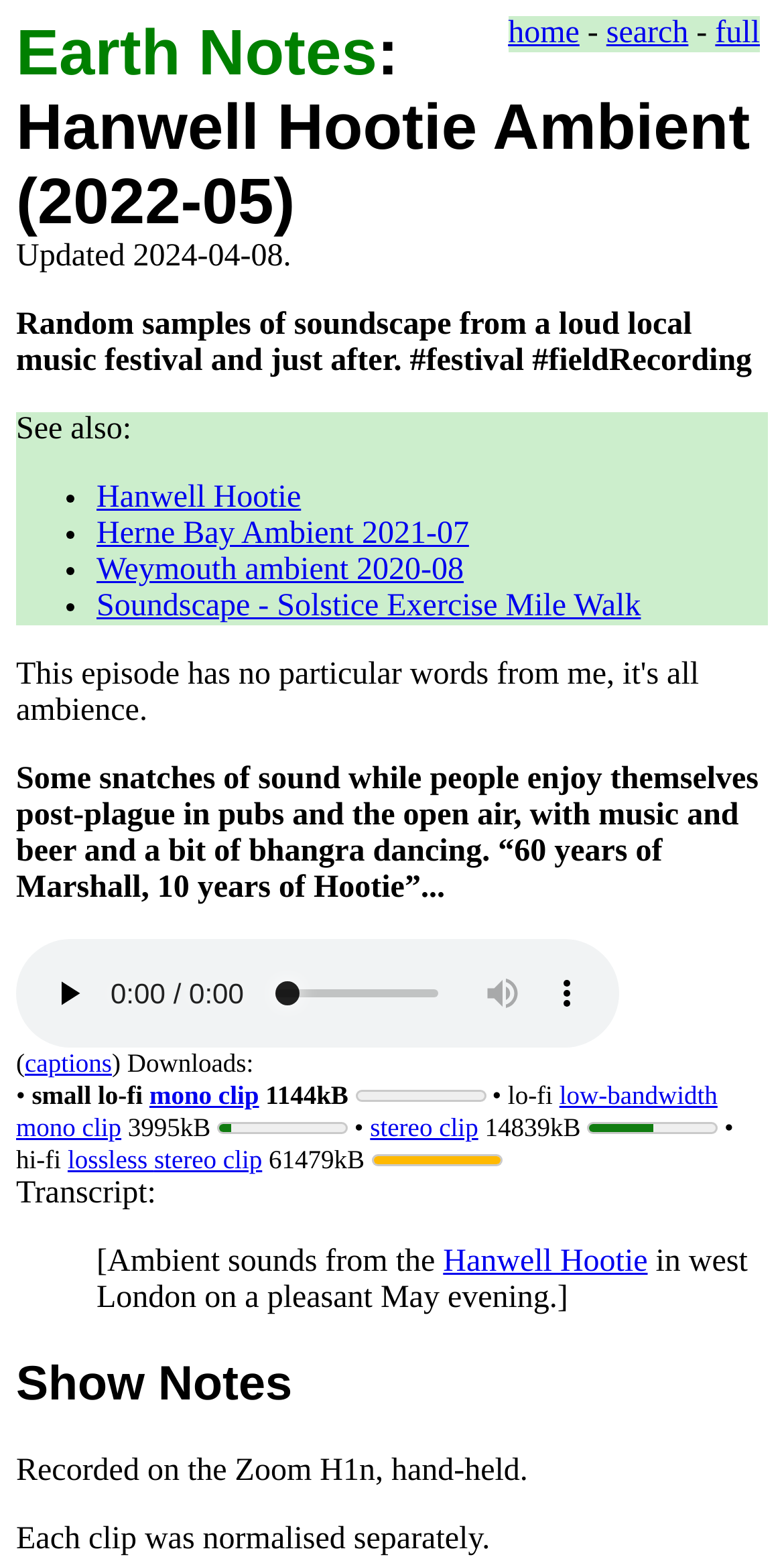Identify the bounding box coordinates of the area you need to click to perform the following instruction: "download the small lo-fi clip".

[0.191, 0.692, 0.33, 0.711]